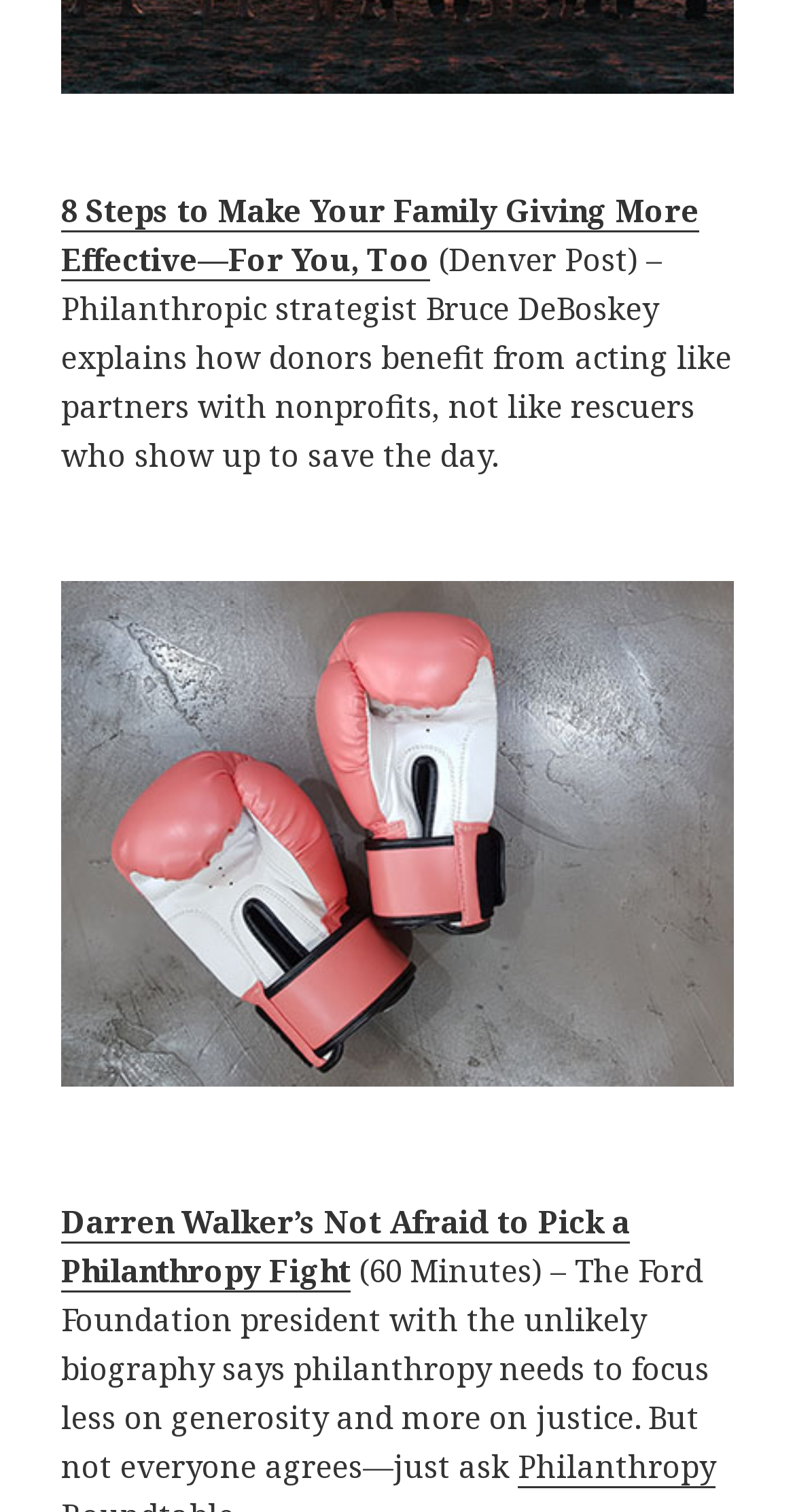What is the topic of the first article?
We need a detailed and meticulous answer to the question.

The first article's title is '8 Steps to Make Your Family Giving More Effective—For You, Too', which suggests that the topic is about family giving and how to make it more effective.